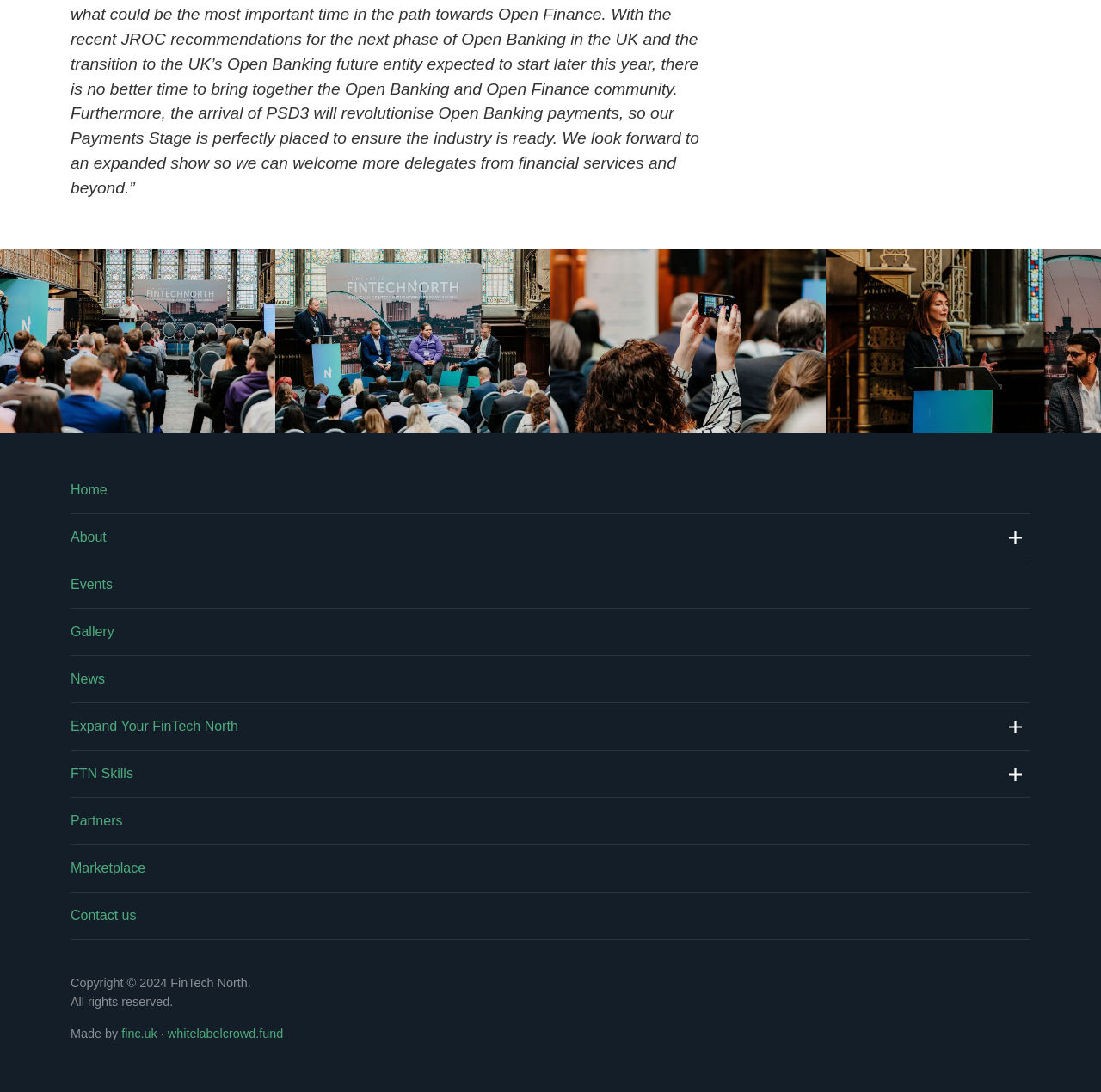Please give the bounding box coordinates of the area that should be clicked to fulfill the following instruction: "view Gallery". The coordinates should be in the format of four float numbers from 0 to 1, i.e., [left, top, right, bottom].

[0.064, 0.558, 0.936, 0.6]